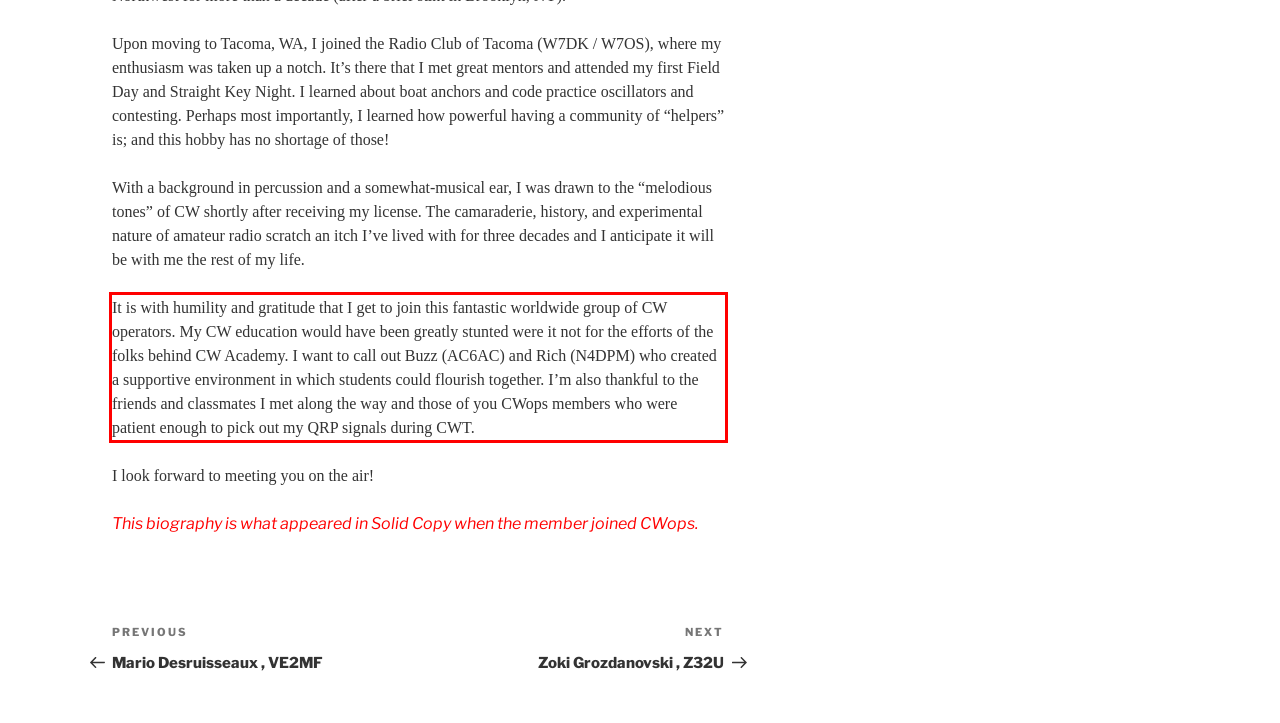You are looking at a screenshot of a webpage with a red rectangle bounding box. Use OCR to identify and extract the text content found inside this red bounding box.

It is with humility and gratitude that I get to join this fantastic worldwide group of CW operators. My CW education would have been greatly stunted were it not for the efforts of the folks behind CW Academy. I want to call out Buzz (AC6AC) and Rich (N4DPM) who created a supportive environment in which students could flourish together. I’m also thankful to the friends and classmates I met along the way and those of you CWops members who were patient enough to pick out my QRP signals during CWT.